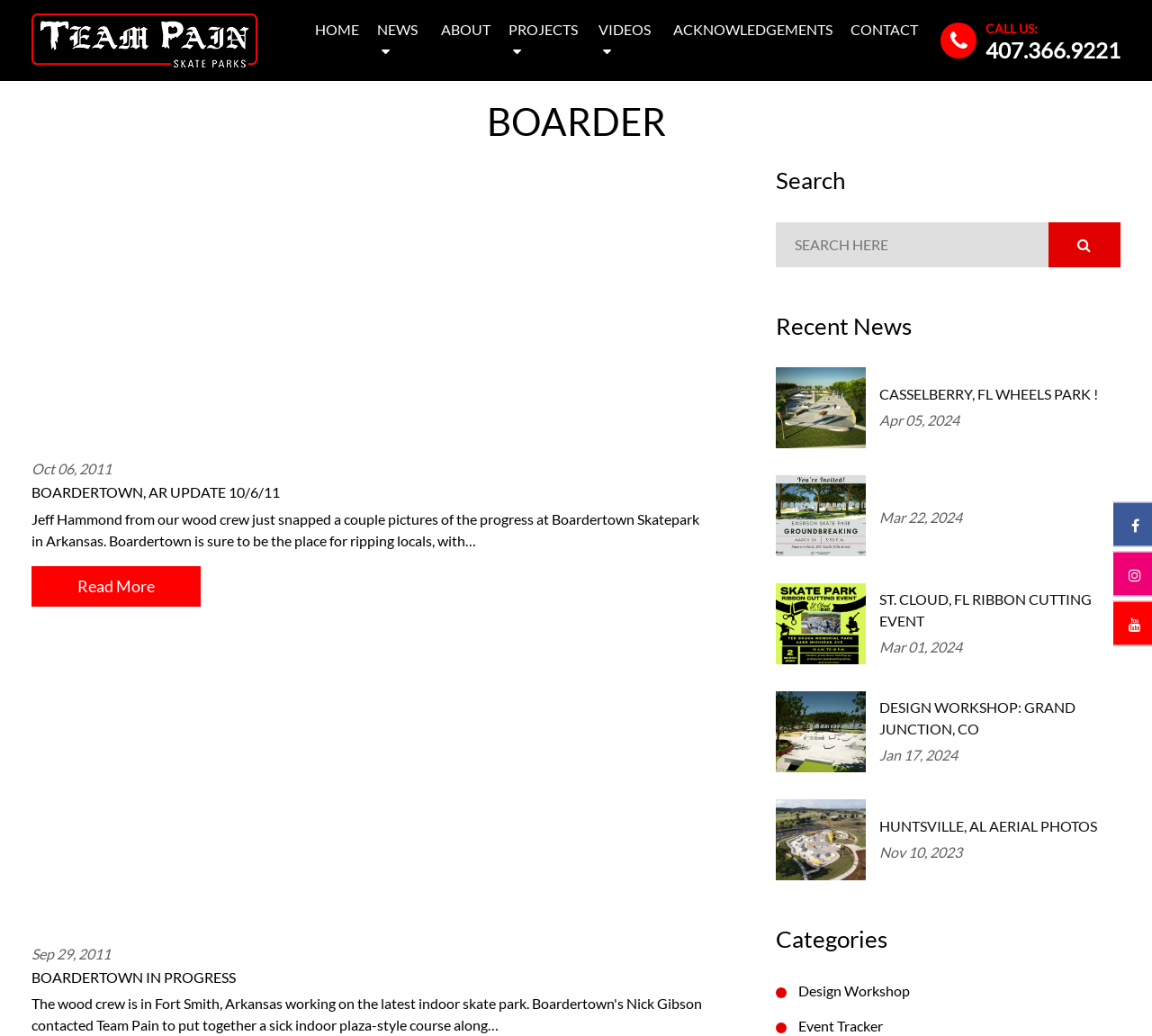What is the date of the 'BOARDERTOWN IN PROGRESS' news article?
Make sure to answer the question with a detailed and comprehensive explanation.

I found the date of the 'BOARDERTOWN IN PROGRESS' news article by looking at the static text element with the text 'Sep 29, 2011' which is located above the 'BOARDERTOWN IN PROGRESS' heading.